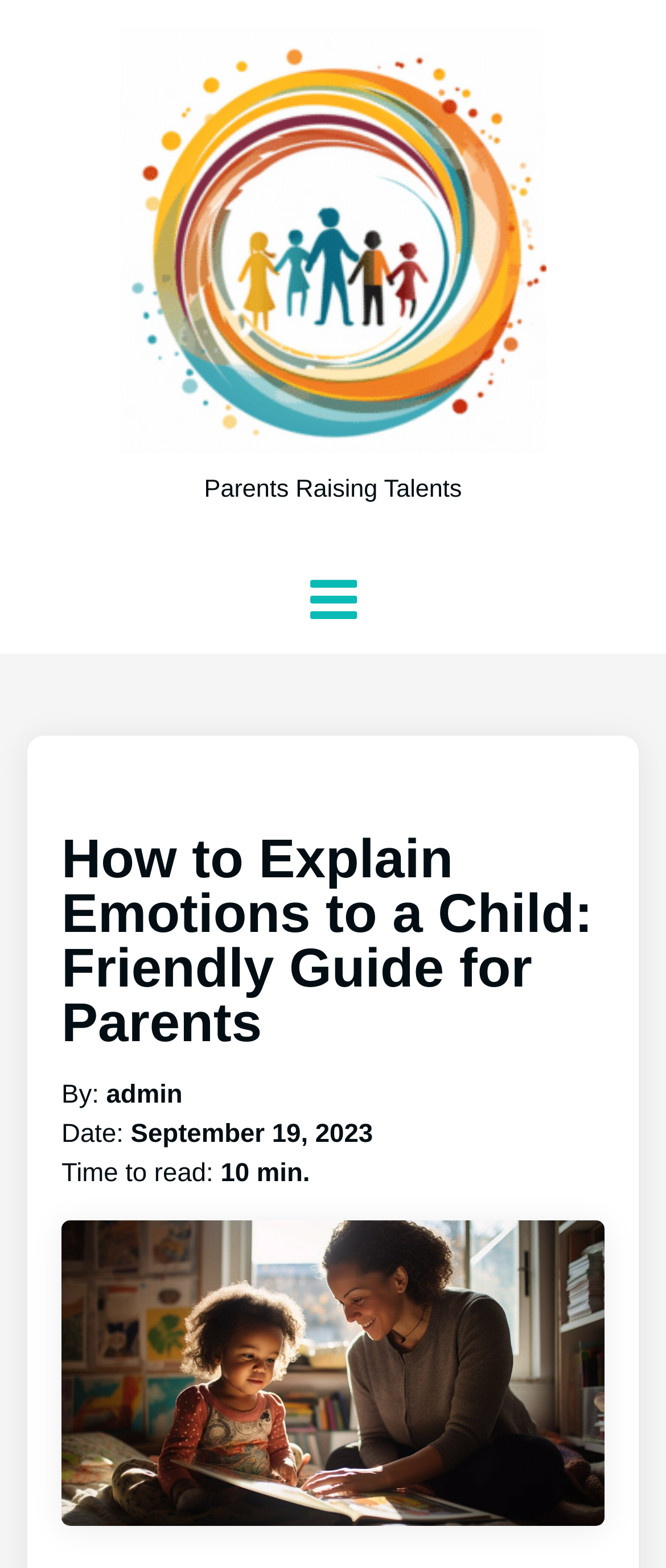Please find the main title text of this webpage.

How to Explain Emotions to a Child: Friendly Guide for Parents